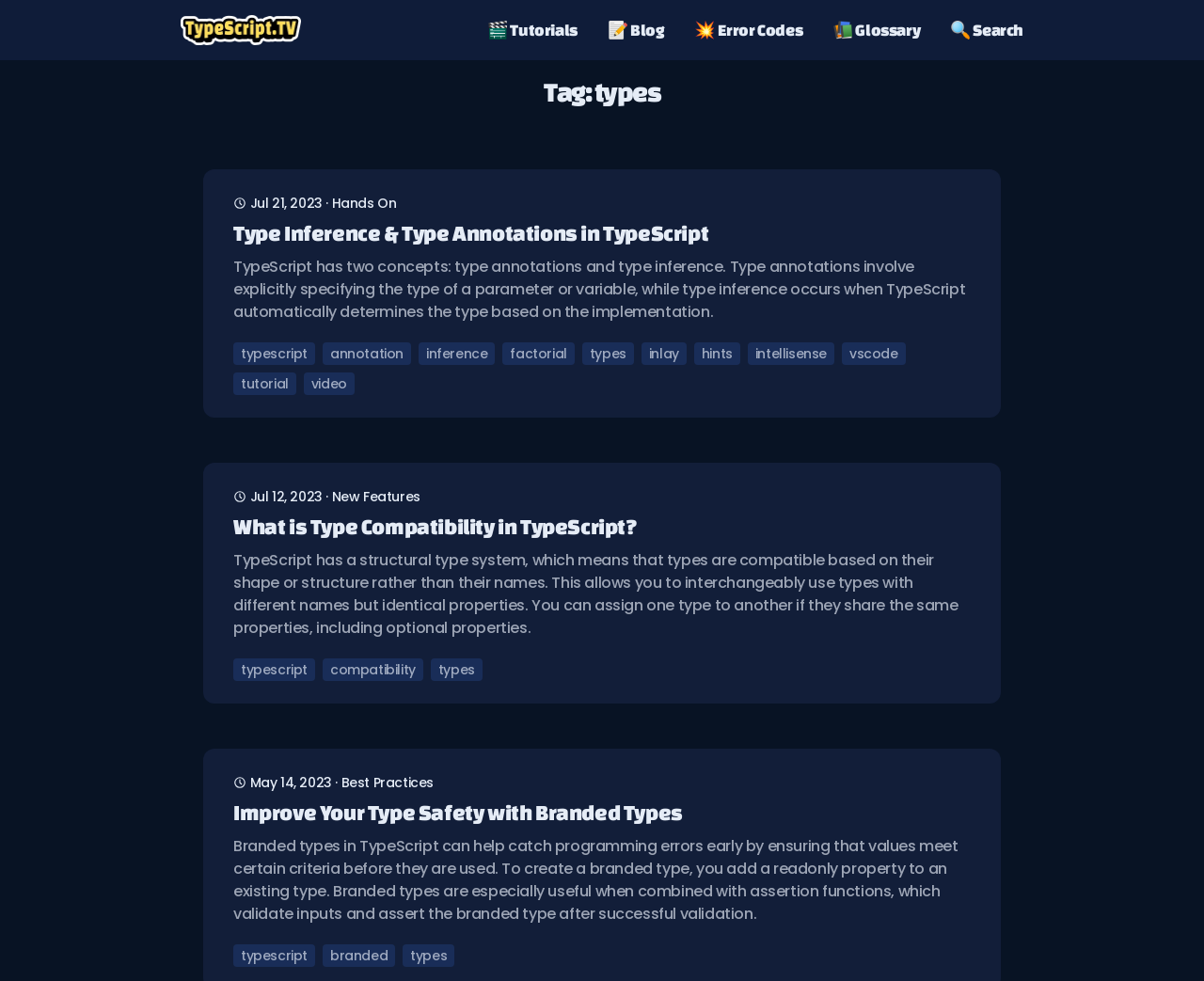What is the purpose of branded types in TypeScript?
Refer to the image and provide a one-word or short phrase answer.

Catch programming errors early